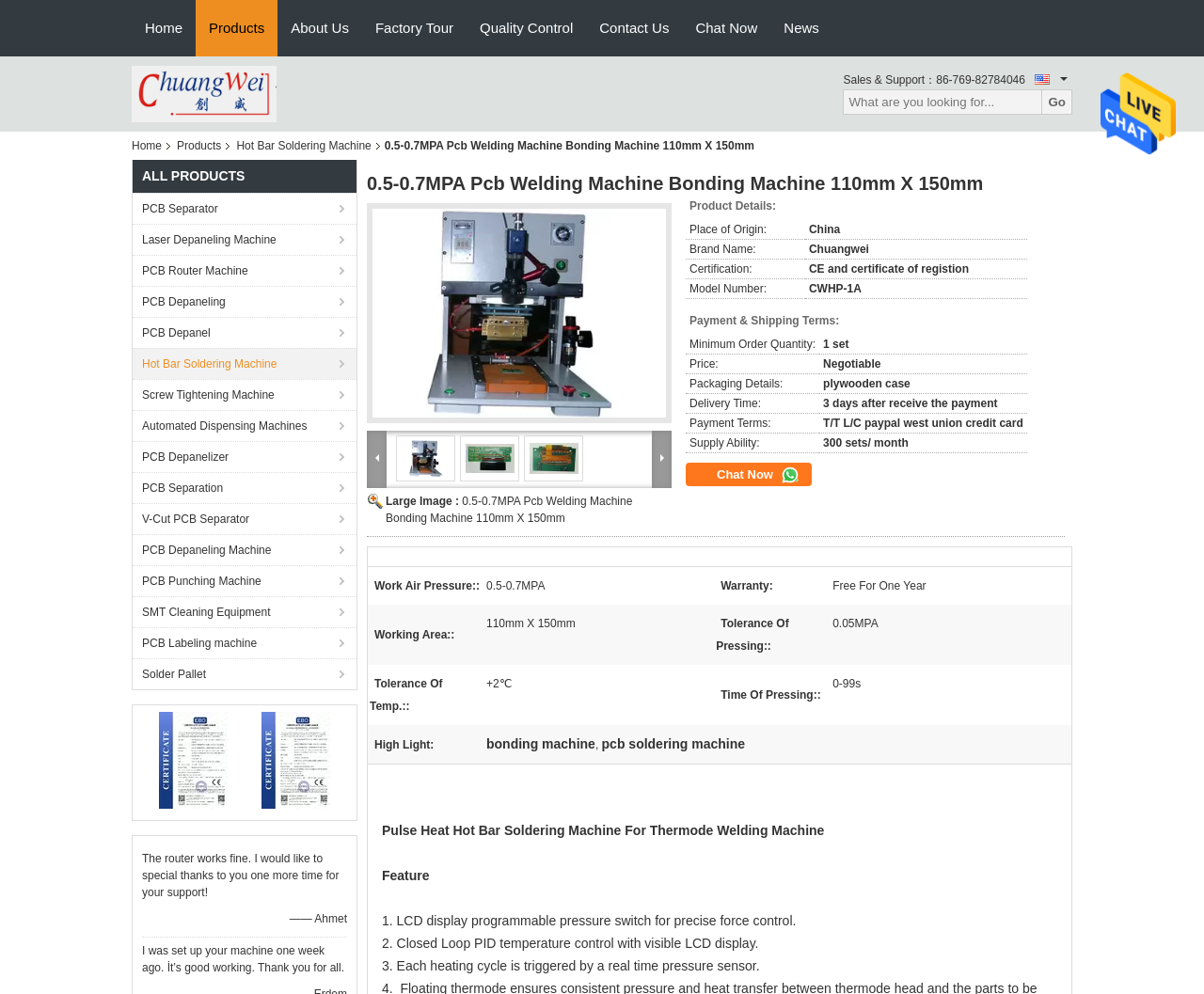Find the bounding box coordinates of the element to click in order to complete this instruction: "Chat with the customer service". The bounding box coordinates must be four float numbers between 0 and 1, denoted as [left, top, right, bottom].

[0.567, 0.0, 0.64, 0.056]